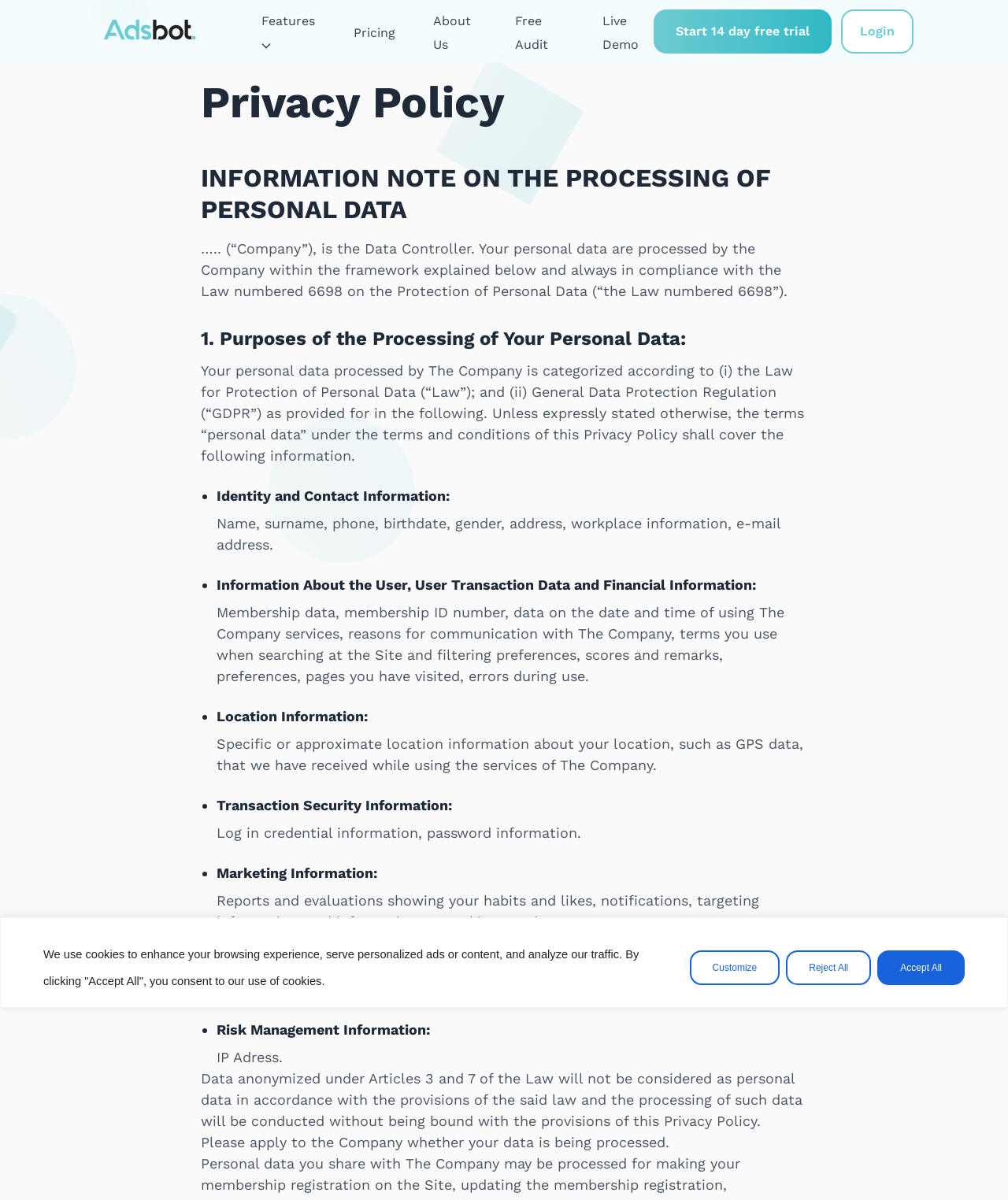Identify the bounding box coordinates of the region that needs to be clicked to carry out this instruction: "Click the About Us link". Provide these coordinates as four float numbers ranging from 0 to 1, i.e., [left, top, right, bottom].

[0.429, 0.011, 0.467, 0.043]